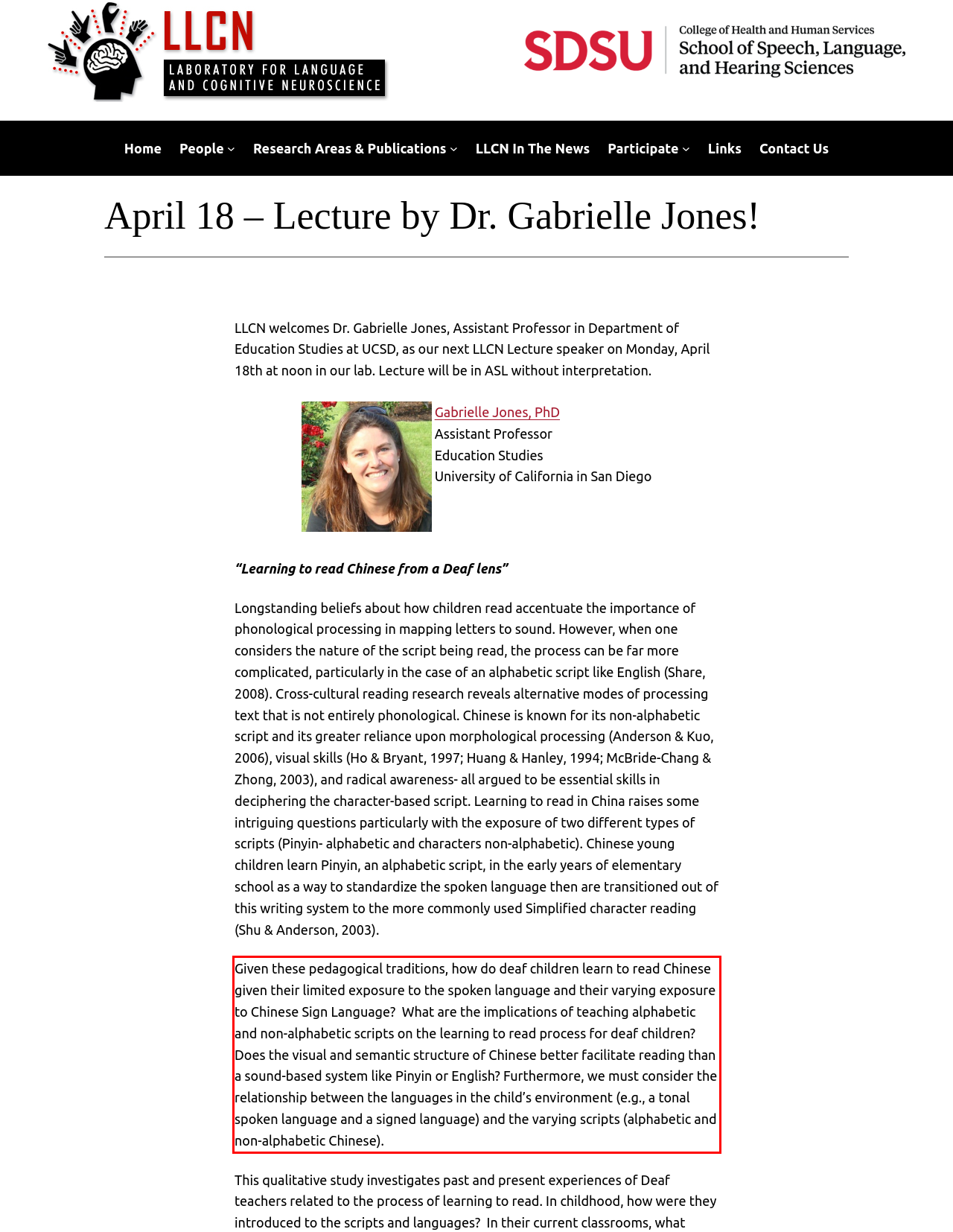With the provided screenshot of a webpage, locate the red bounding box and perform OCR to extract the text content inside it.

Given these pedagogical traditions, how do deaf children learn to read Chinese given their limited exposure to the spoken language and their varying exposure to Chinese Sign Language? What are the implications of teaching alphabetic and non-alphabetic scripts on the learning to read process for deaf children? Does the visual and semantic structure of Chinese better facilitate reading than a sound-based system like Pinyin or English? Furthermore, we must consider the relationship between the languages in the child’s environment (e.g., a tonal spoken language and a signed language) and the varying scripts (alphabetic and non-alphabetic Chinese).